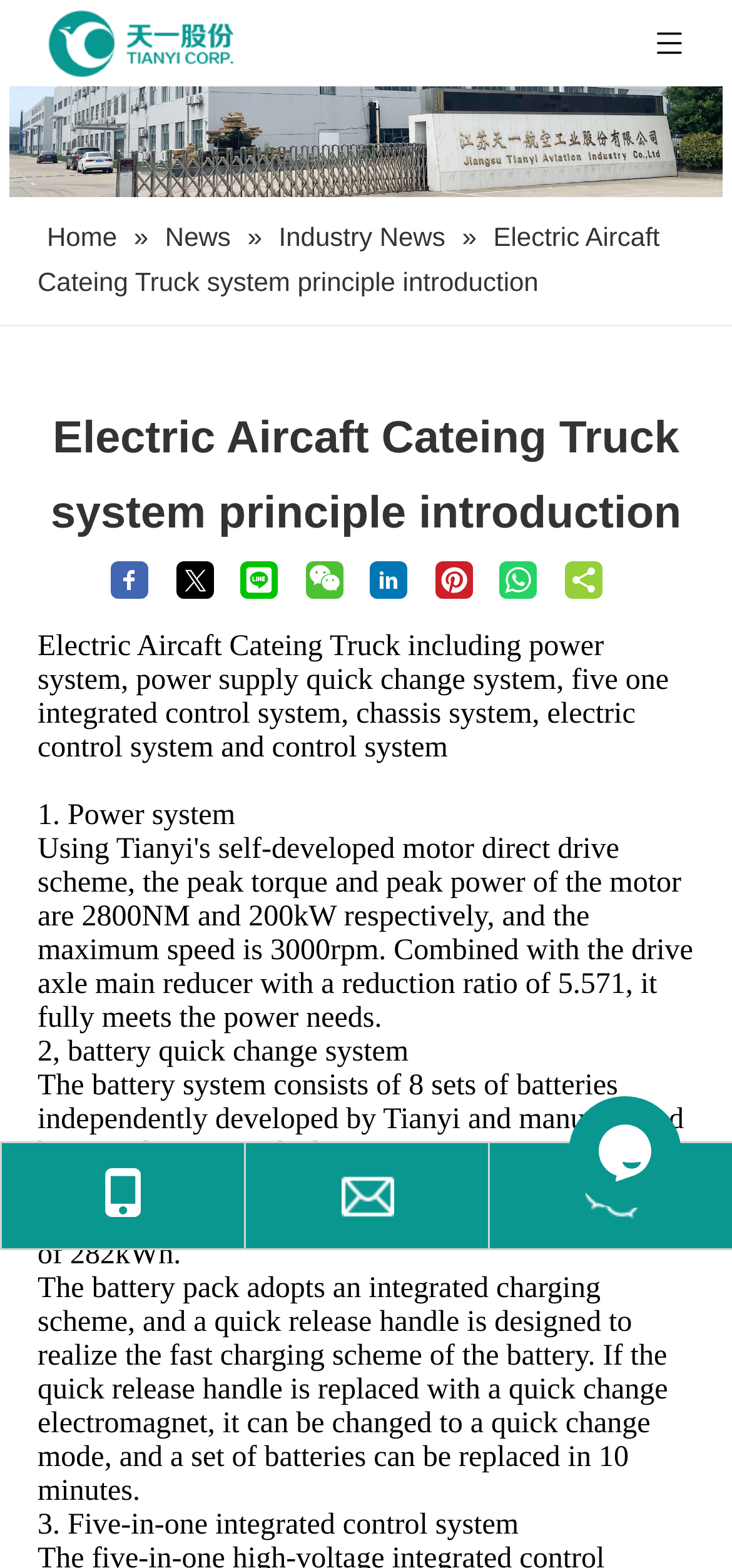Give a one-word or short-phrase answer to the following question: 
How many sharing buttons are there?

7